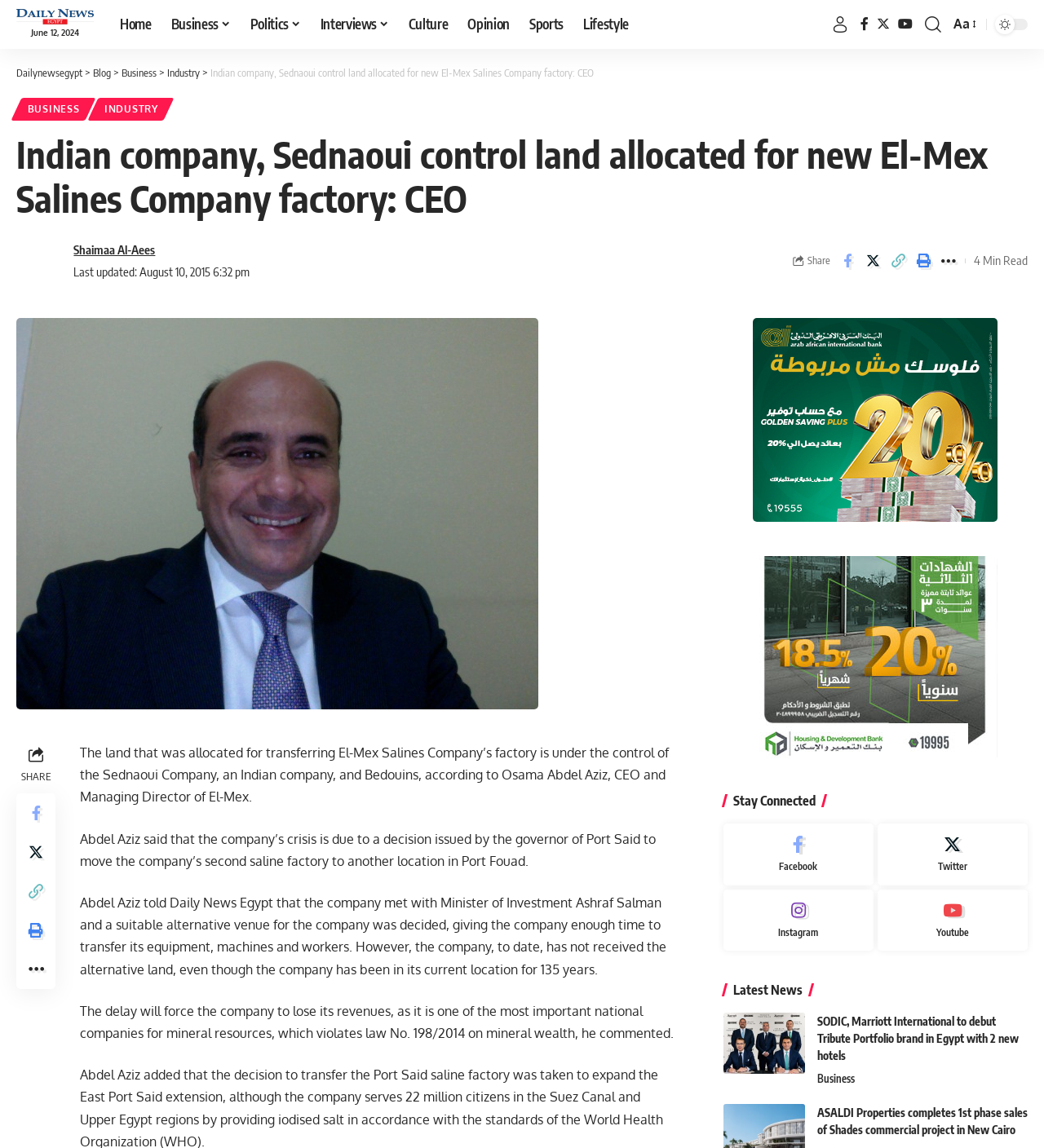What is the estimated loss due to the delay in transferring the factory?
Answer the question with a detailed and thorough explanation.

The article states that the delay in transferring the company's factory is causing losses estimated at EGP 46m, besides $20m in layoffs and compensations, according to Osama Abdel Aziz.